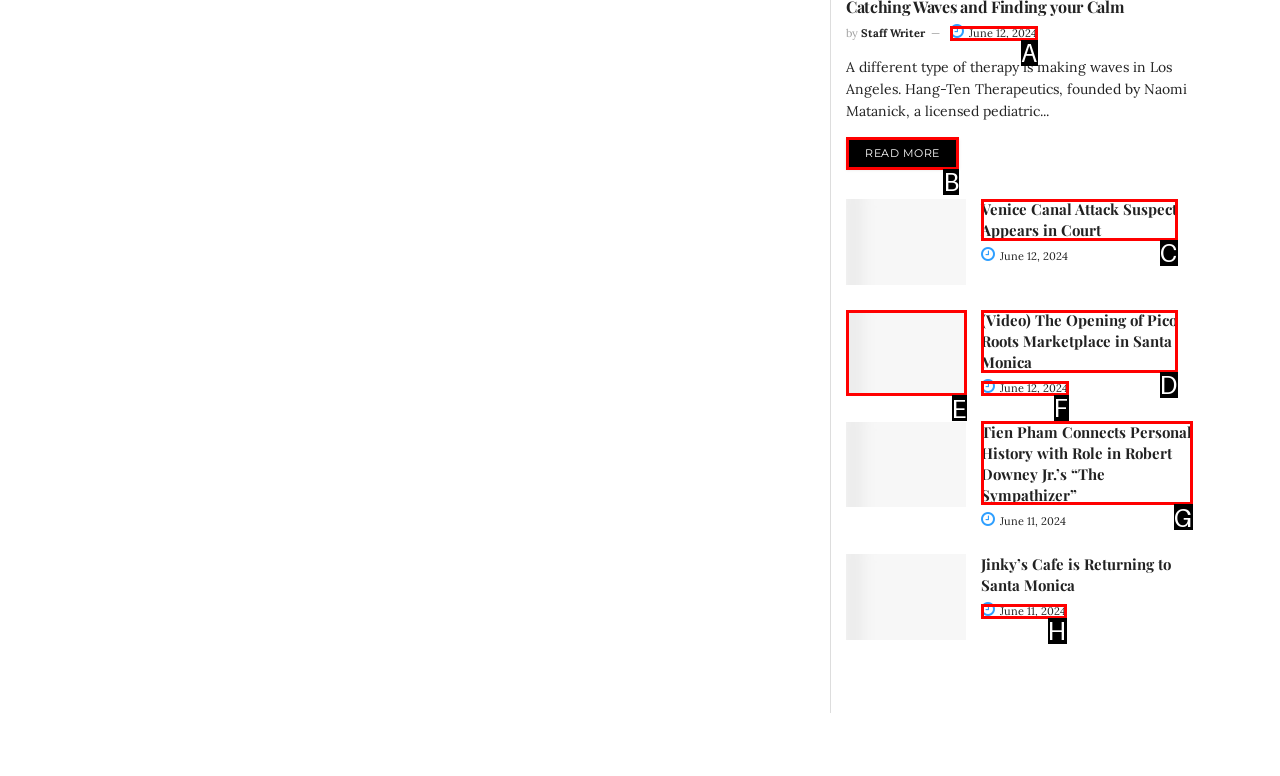Identify the correct UI element to click on to achieve the following task: Watch the video of Pico Roots Marketplace opening Respond with the corresponding letter from the given choices.

E